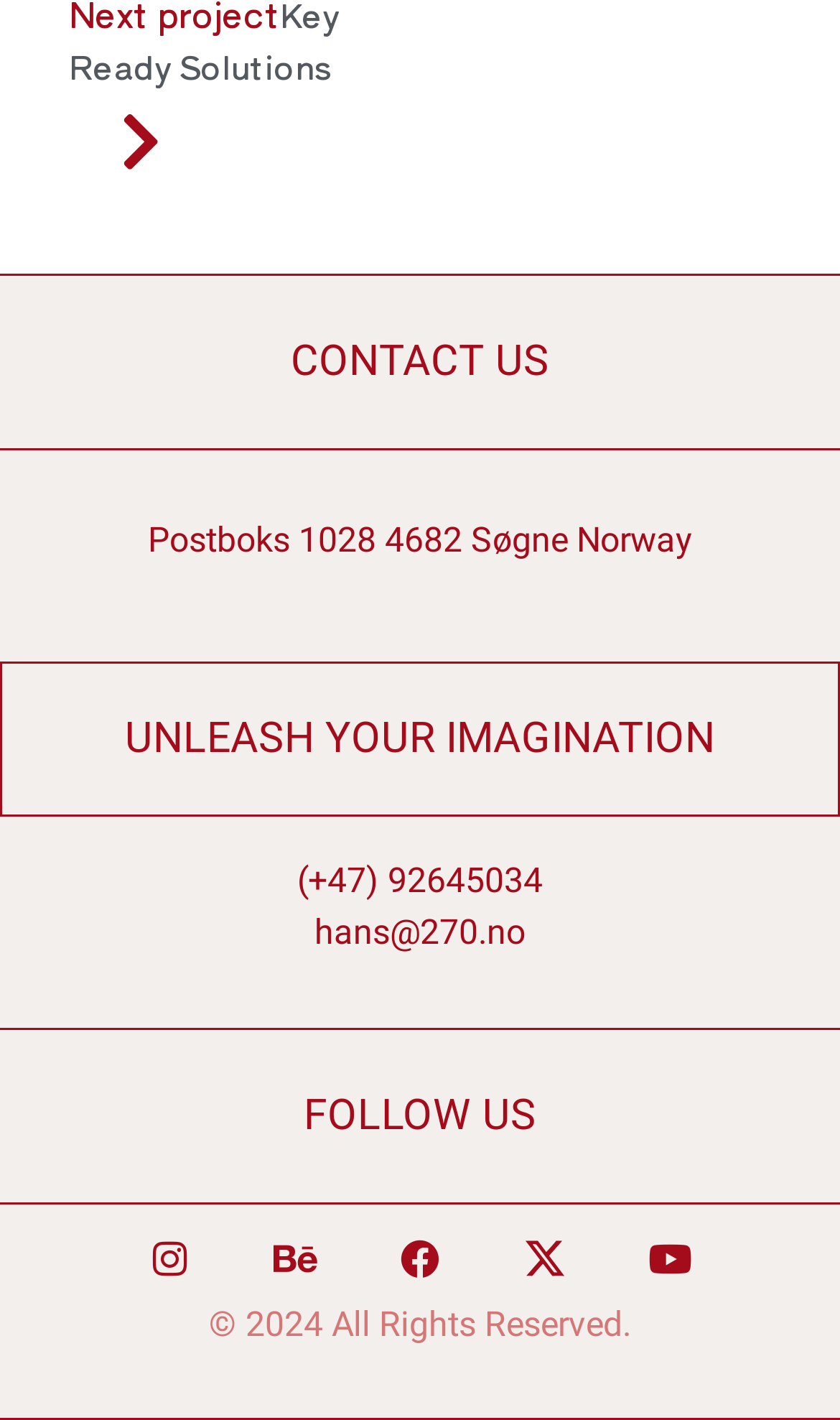What is the email address?
Use the information from the image to give a detailed answer to the question.

I found the email address by looking at the StaticText element with the text 'hans@270.no' which is located below the 'CONTACT US' heading.